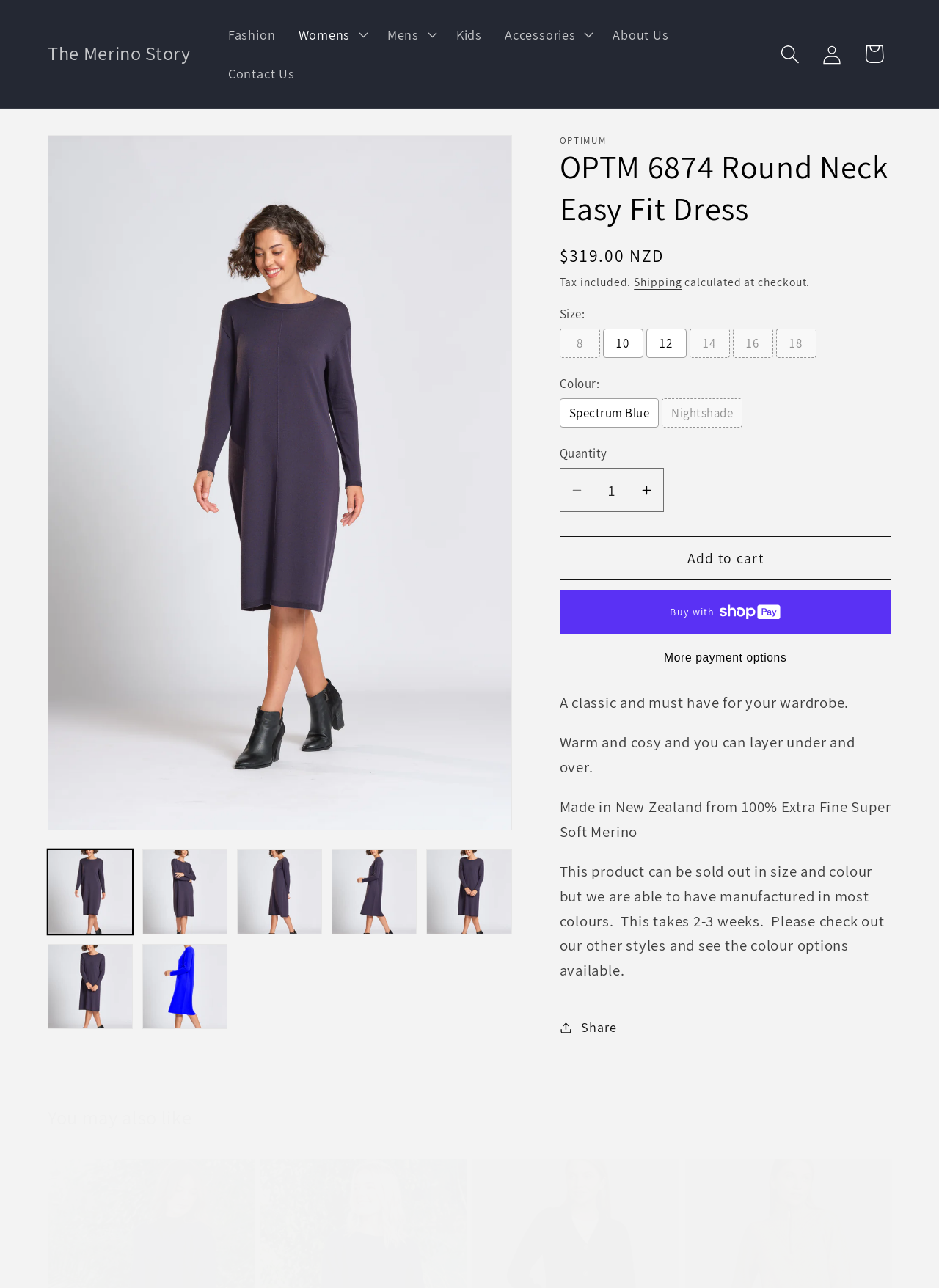Determine the bounding box of the UI component based on this description: "Skip to product information". The bounding box coordinates should be four float values between 0 and 1, i.e., [left, top, right, bottom].

[0.05, 0.104, 0.173, 0.139]